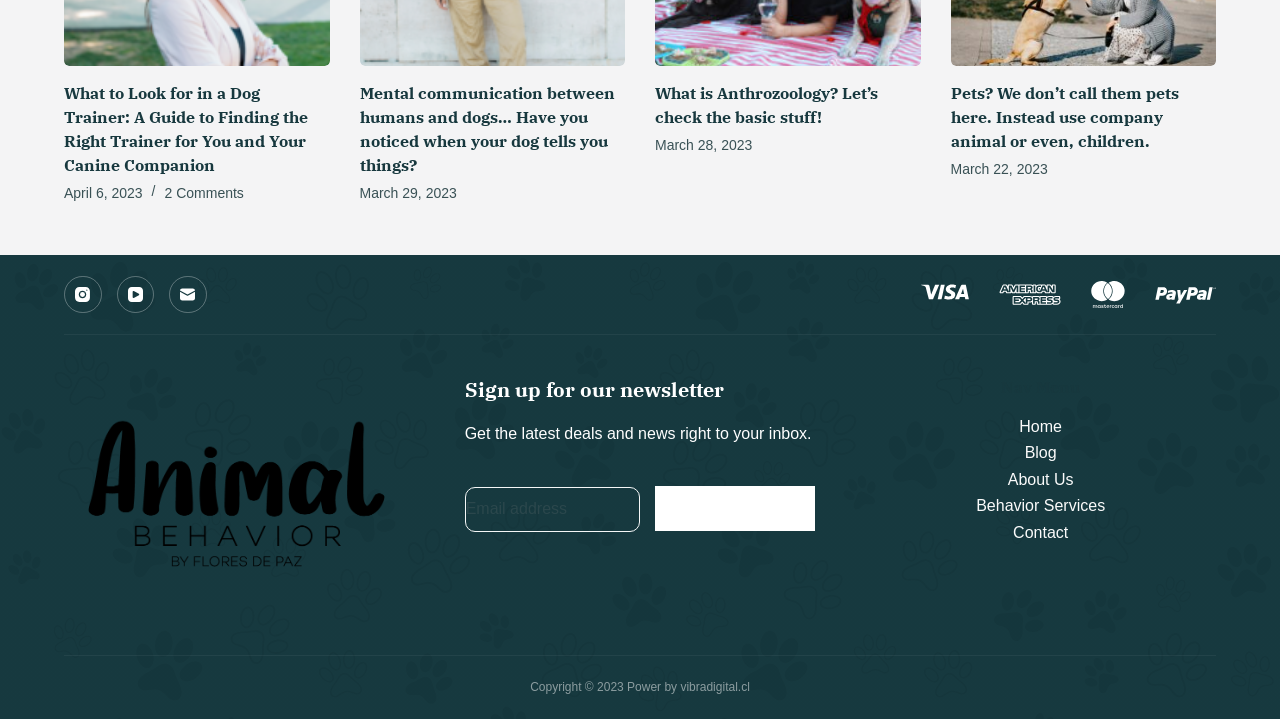Please use the details from the image to answer the following question comprehensively:
What is the date of the latest article?

I looked for the most recent date associated with an article, which is 'April 6, 2023' next to the heading 'What to Look for in a Dog Trainer: A Guide to Finding the Right Trainer for You and Your Canine Companion'.